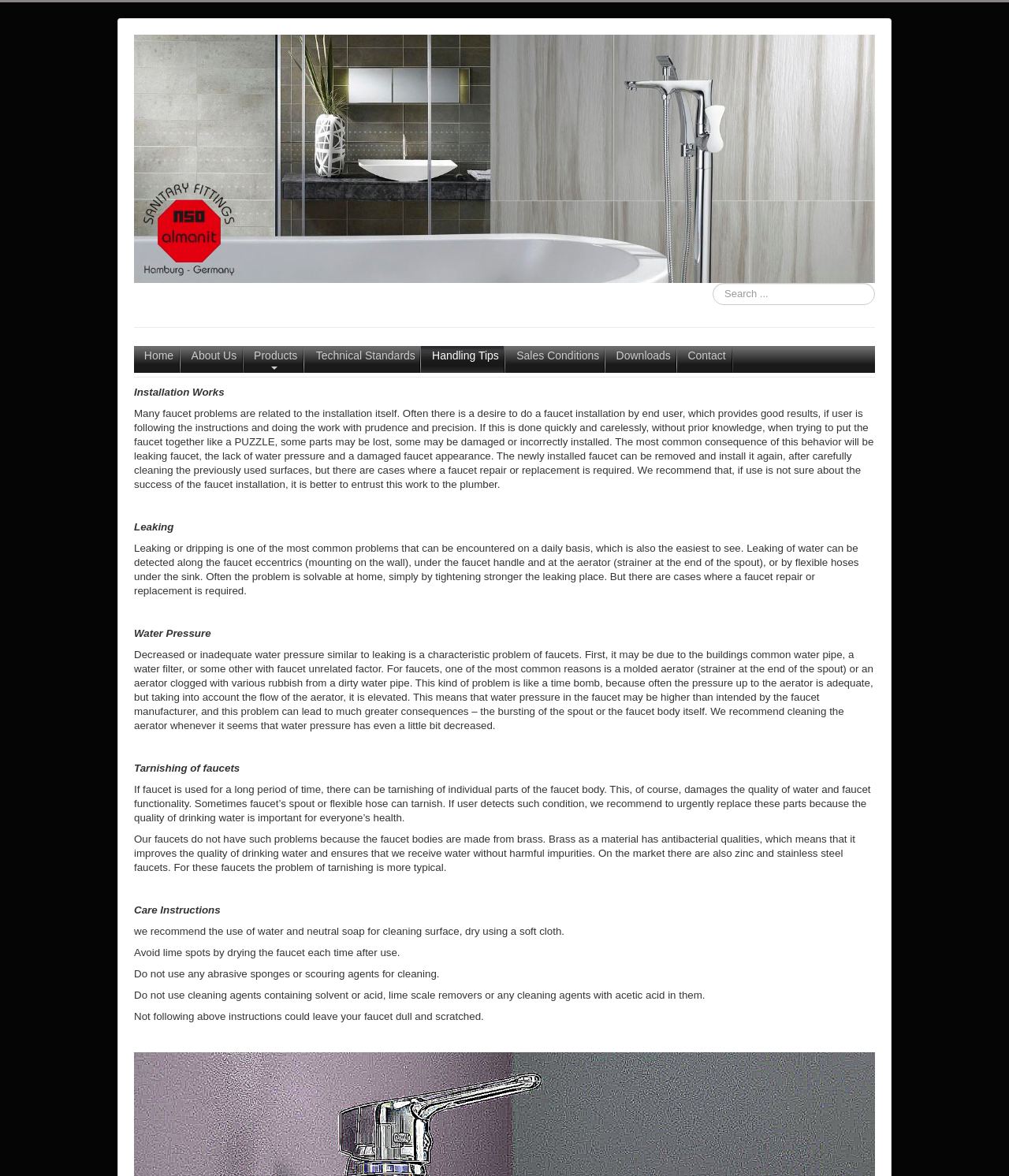What material is used to make the faucet bodies?
From the details in the image, answer the question comprehensively.

As mentioned in the 'Tarnishing of faucets' section, the faucet bodies are made from brass, which has antibacterial qualities, ensuring the quality of drinking water and preventing tarnishing.